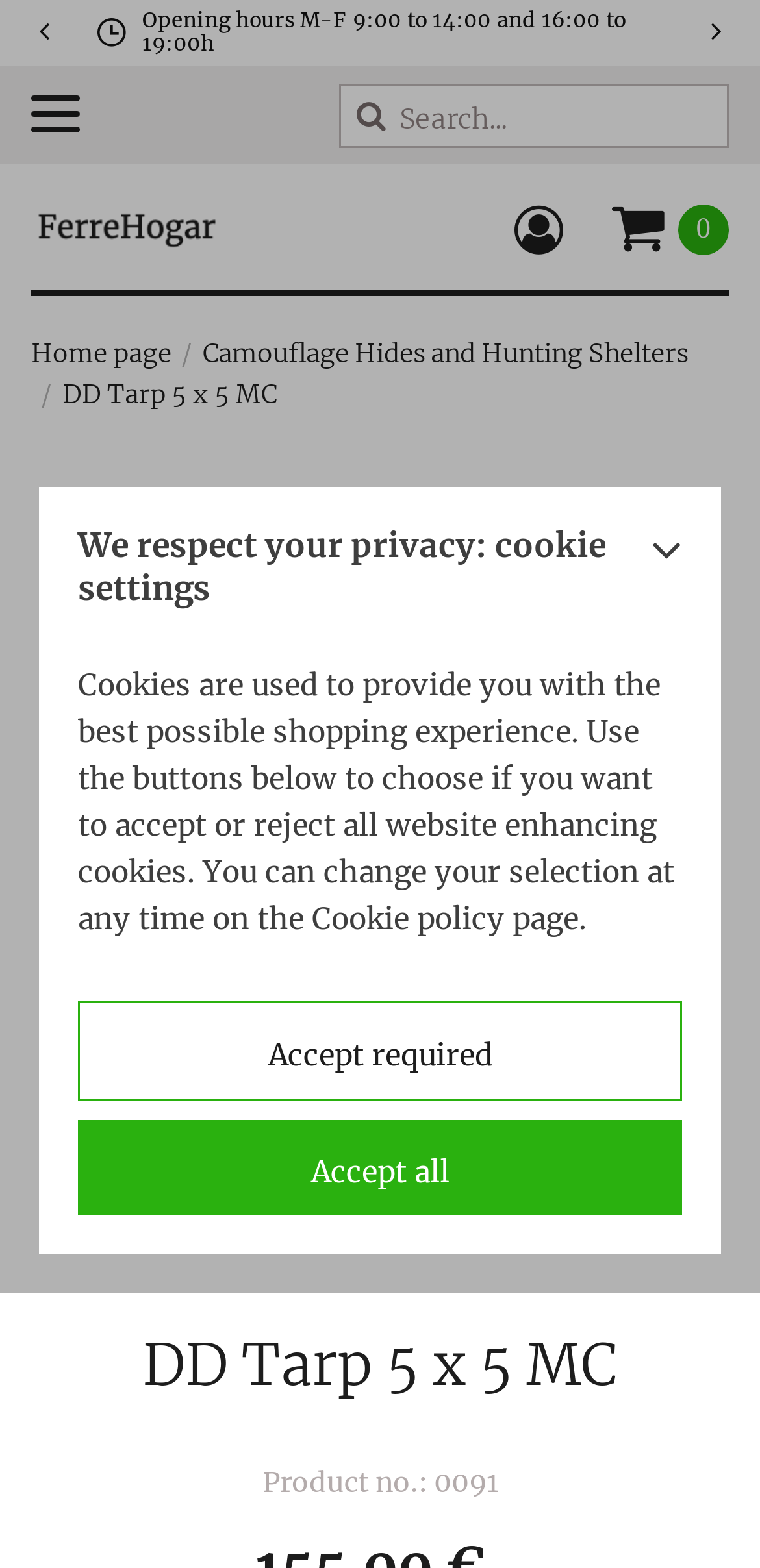Find the bounding box coordinates for the element that must be clicked to complete the instruction: "Search for products". The coordinates should be four float numbers between 0 and 1, indicated as [left, top, right, bottom].

[0.446, 0.054, 0.959, 0.095]